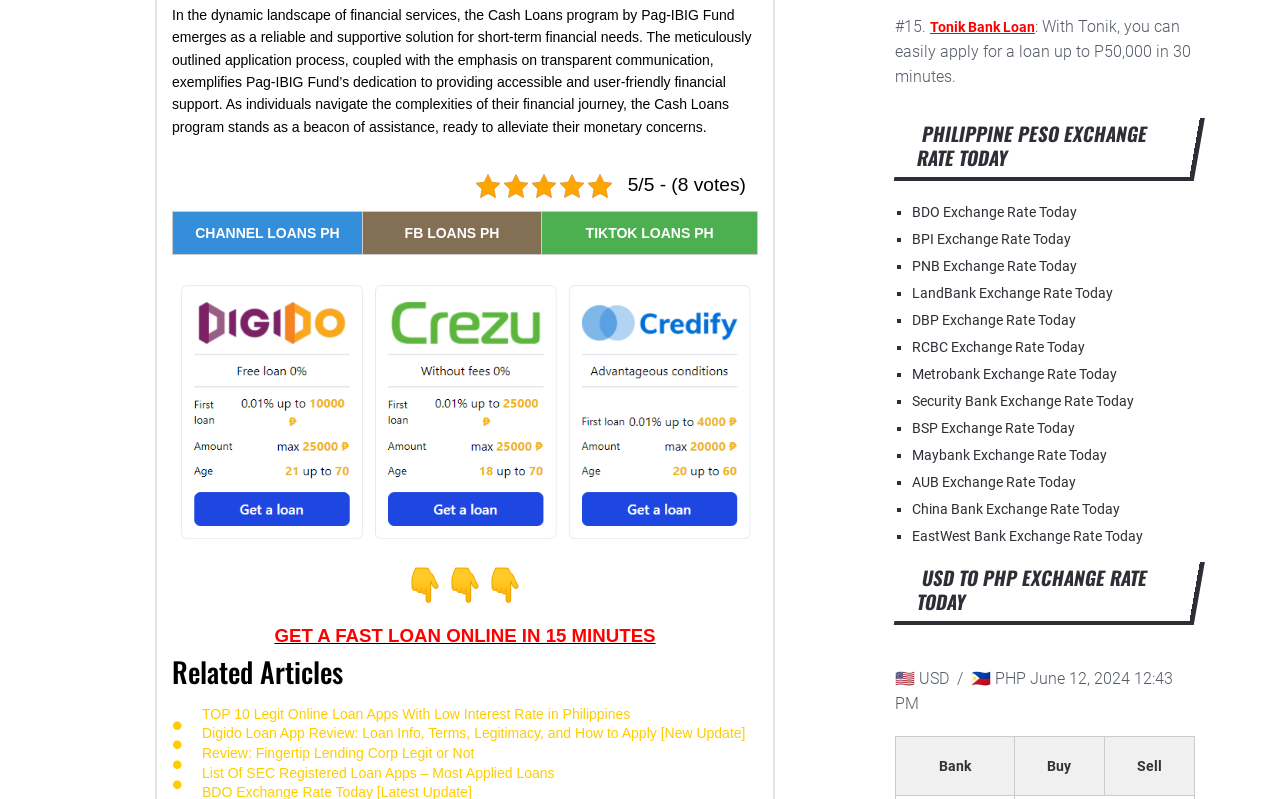How many banks are listed in the USD to PHP exchange rate table?
Examine the image closely and answer the question with as much detail as possible.

The USD to PHP exchange rate table is located at the bottom of the webpage, and it has a column header 'Bank' which suggests that there is only one bank listed in the table.